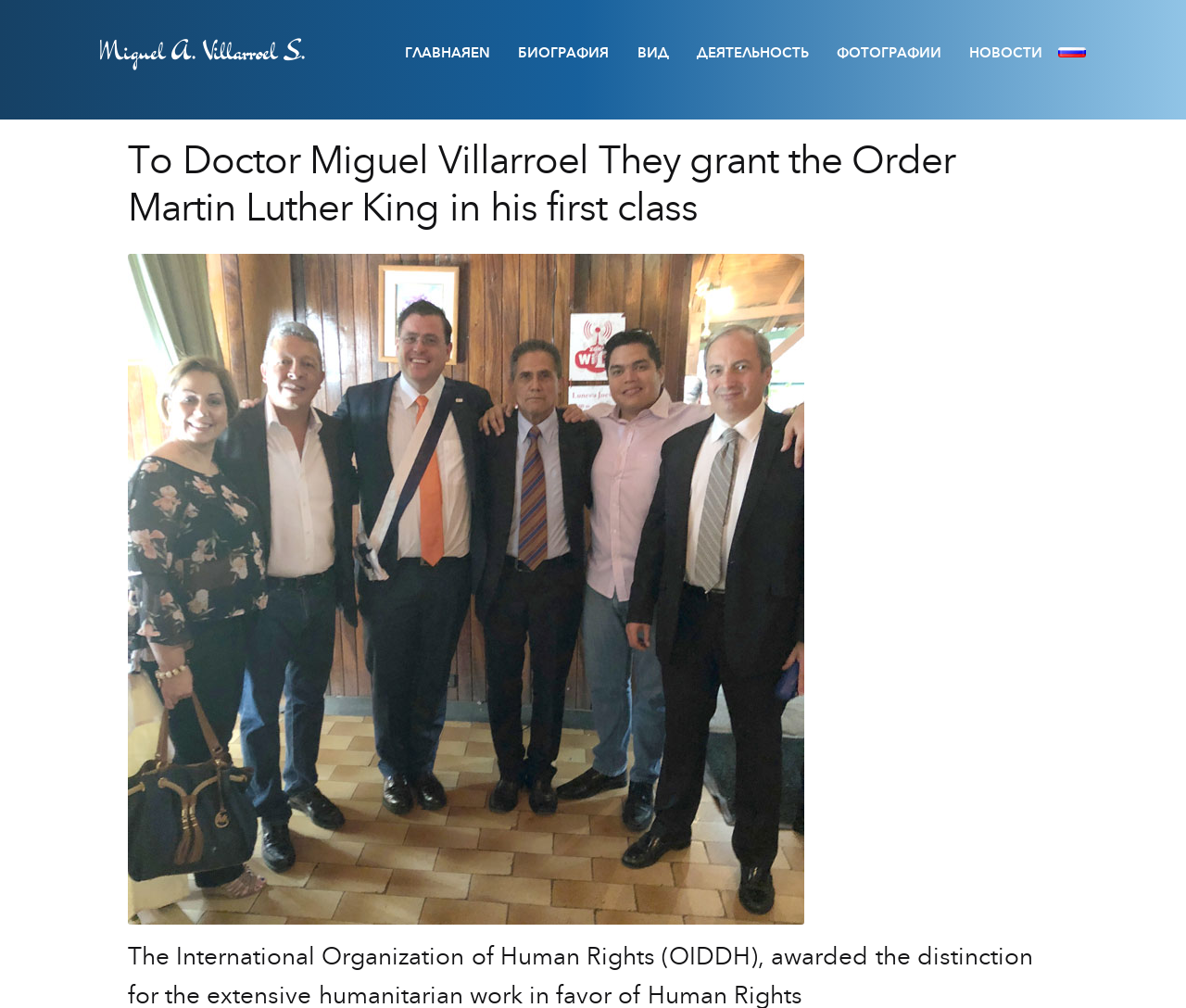What is the name of the doctor granted the Order Martin Luther King?
Look at the image and answer the question using a single word or phrase.

Miguel Villarroel